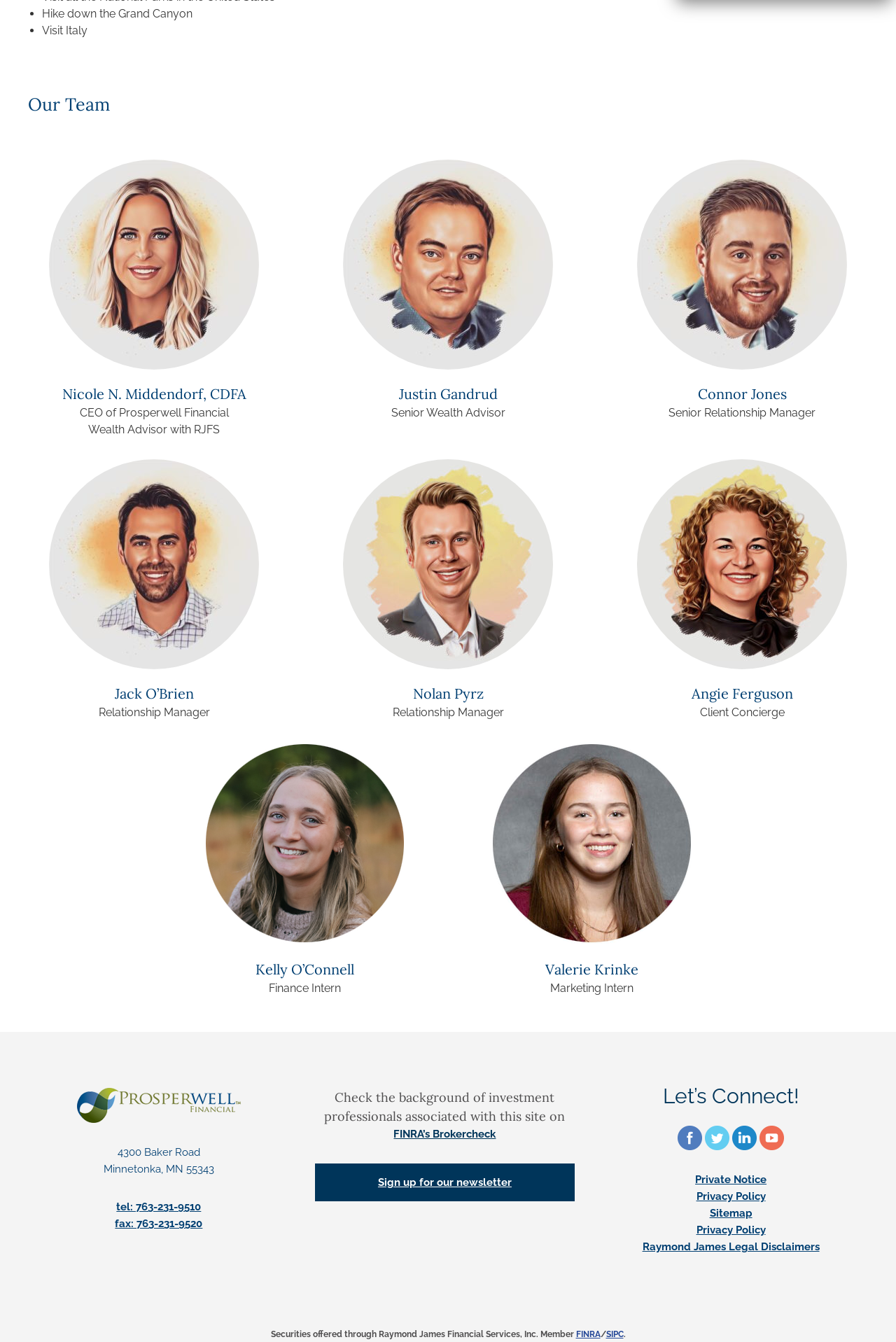Find the bounding box coordinates for the area that must be clicked to perform this action: "View Raymond James Legal Disclaimers".

[0.717, 0.925, 0.915, 0.934]